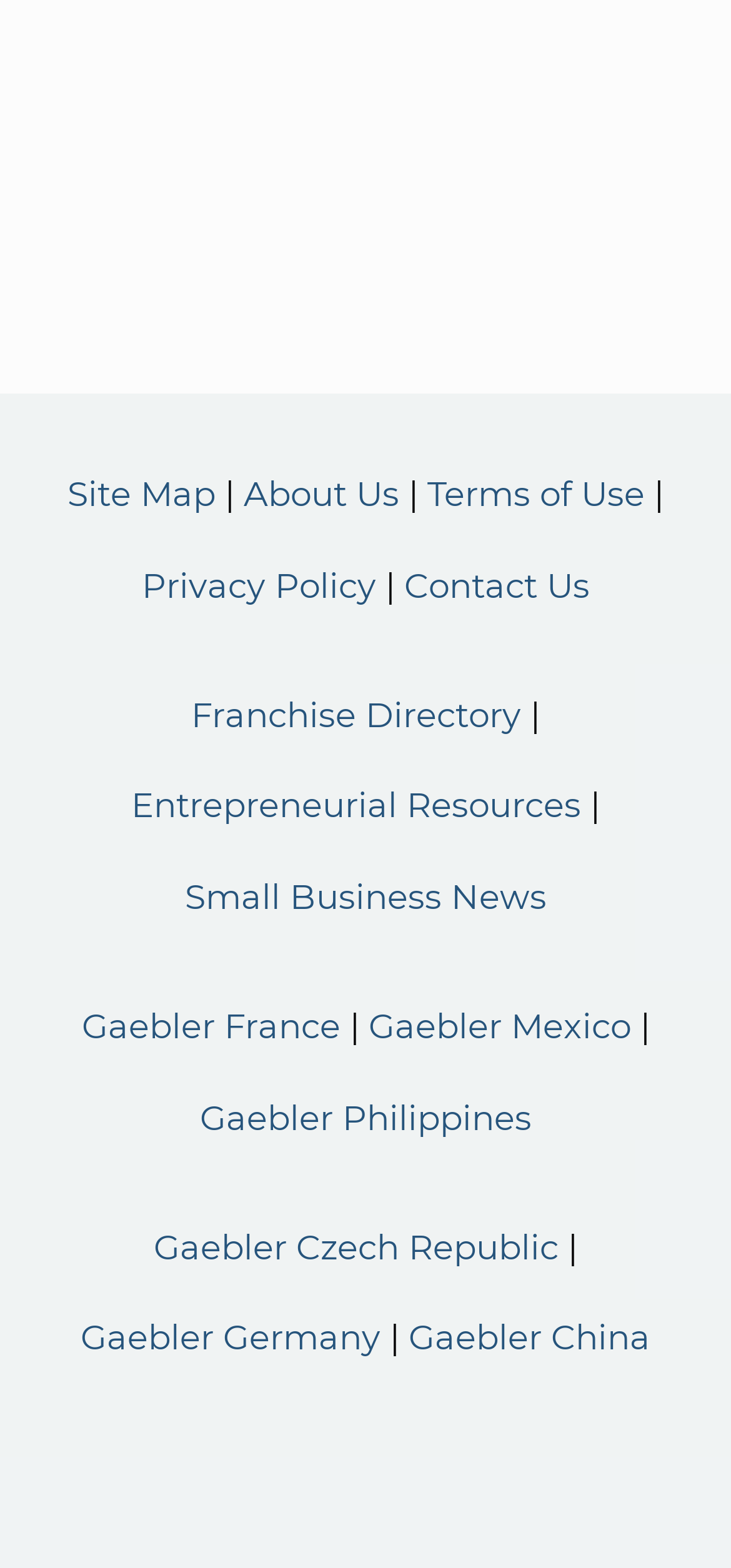Pinpoint the bounding box coordinates of the area that must be clicked to complete this instruction: "Learn about the company".

[0.333, 0.302, 0.546, 0.329]